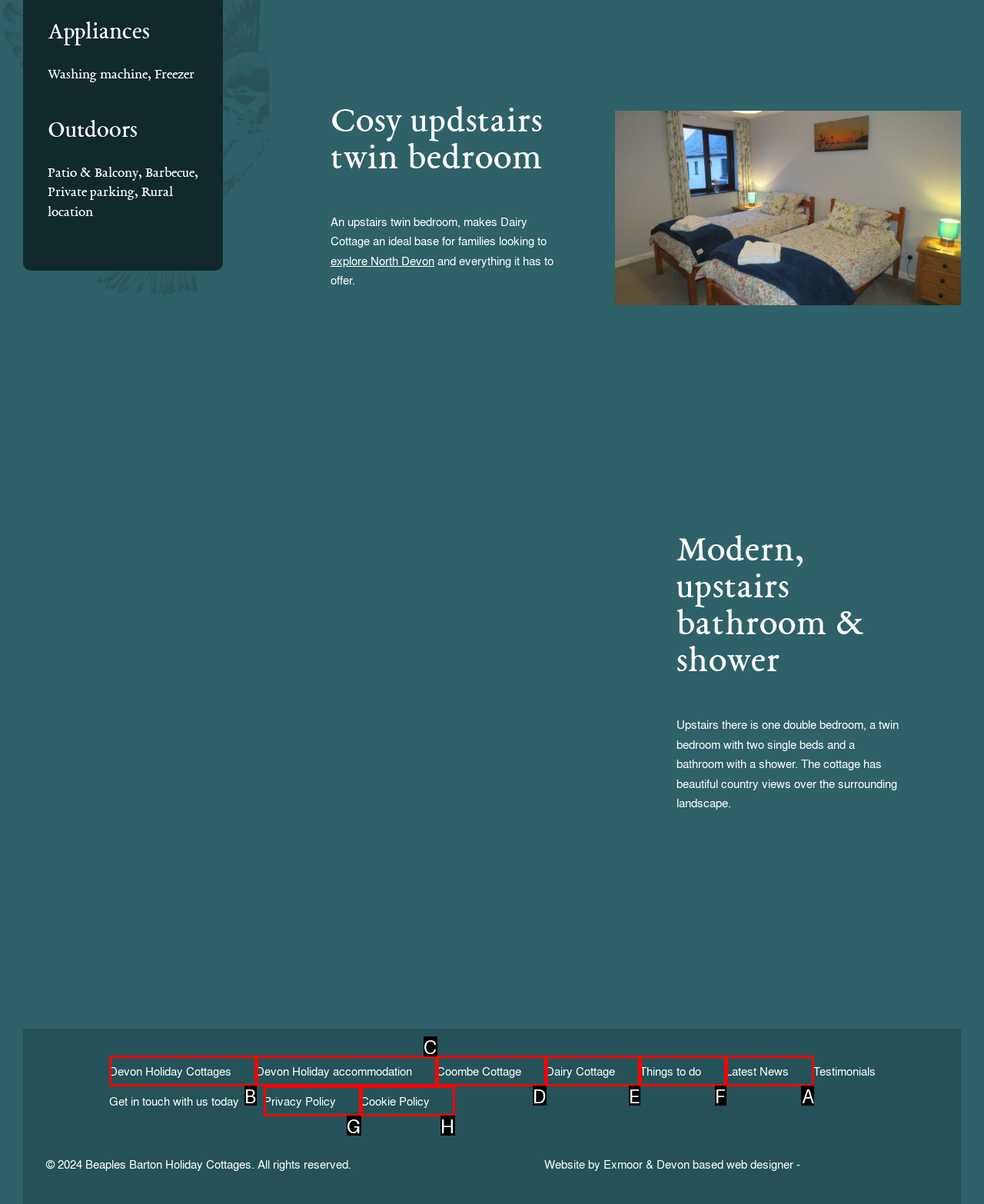Determine which HTML element I should select to execute the task: Check the latest news
Reply with the corresponding option's letter from the given choices directly.

A